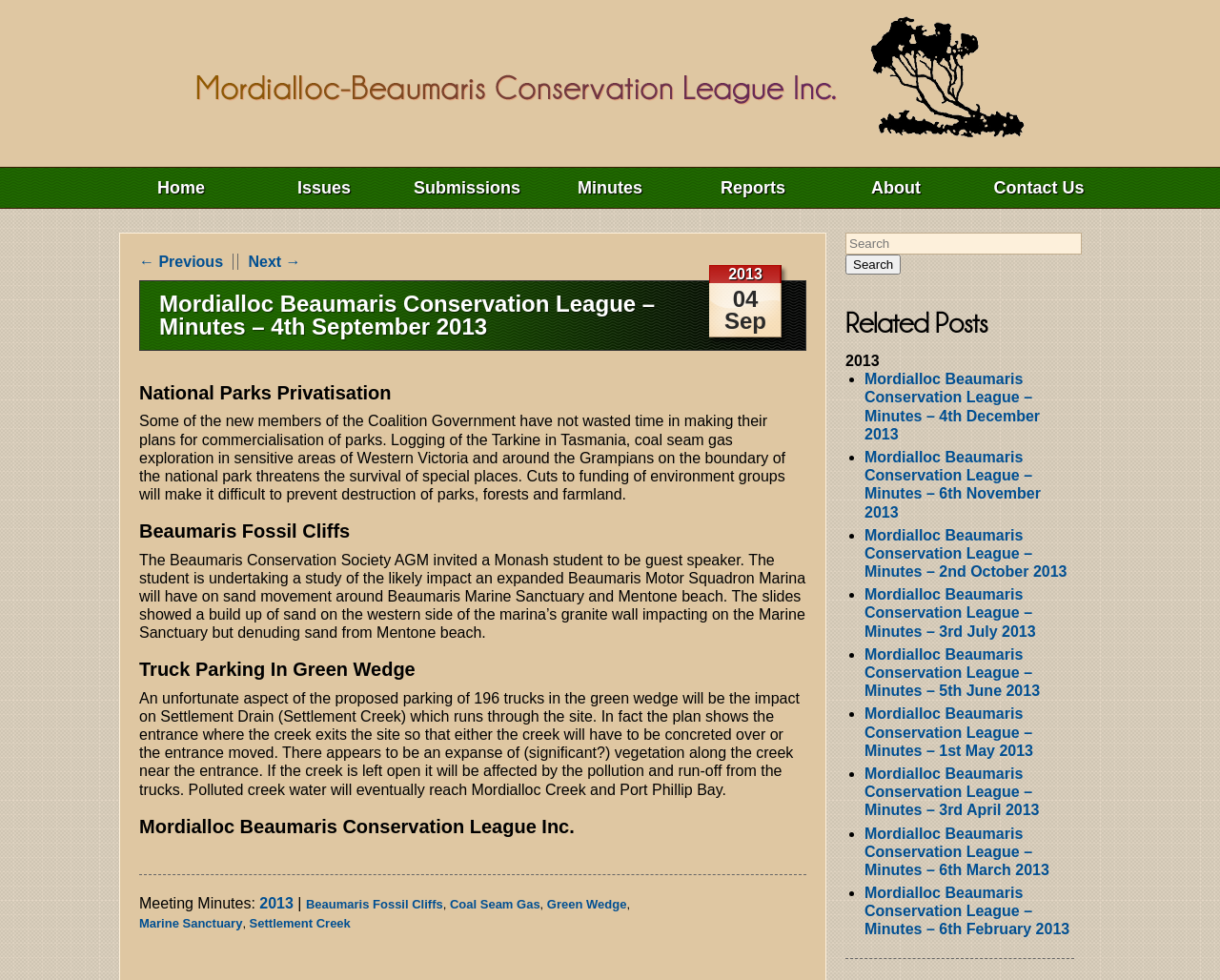What is the related post listed after '6th November 2013'?
Please respond to the question thoroughly and include all relevant details.

The related posts are listed below the main content of the webpage, and the post listed after '6th November 2013' is '2nd October 2013'.